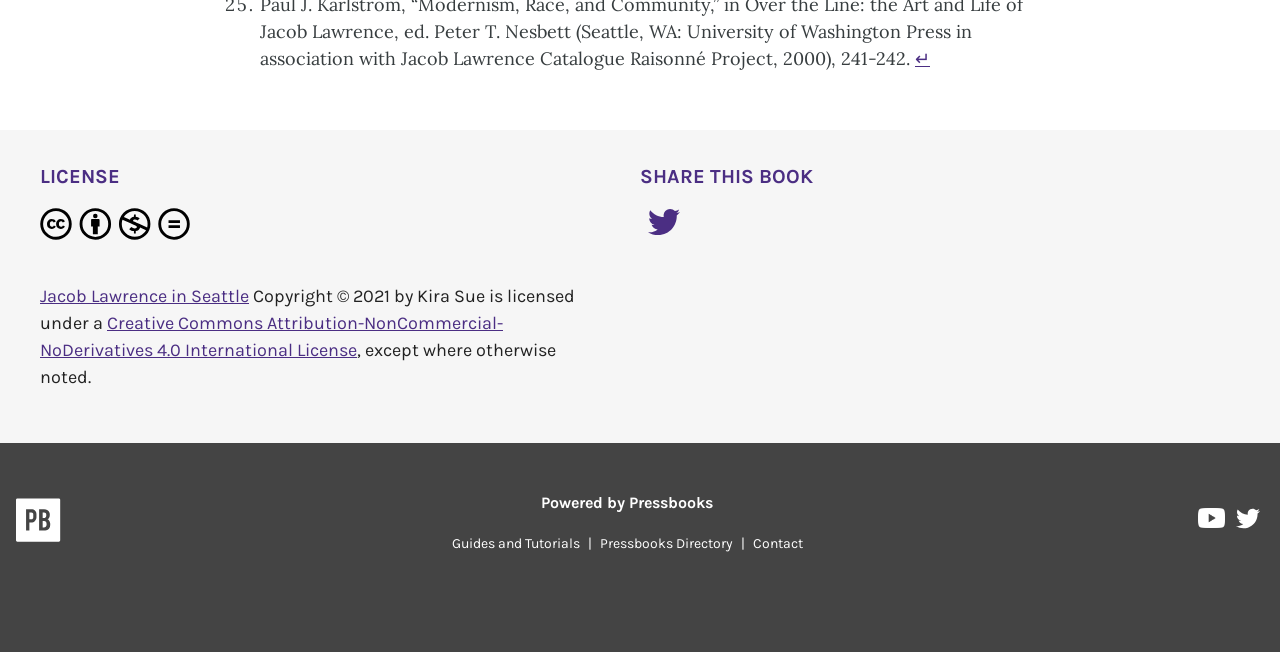Determine the bounding box coordinates for the element that should be clicked to follow this instruction: "Visit Pressbooks Directory". The coordinates should be given as four float numbers between 0 and 1, in the format [left, top, right, bottom].

[0.462, 0.821, 0.579, 0.847]